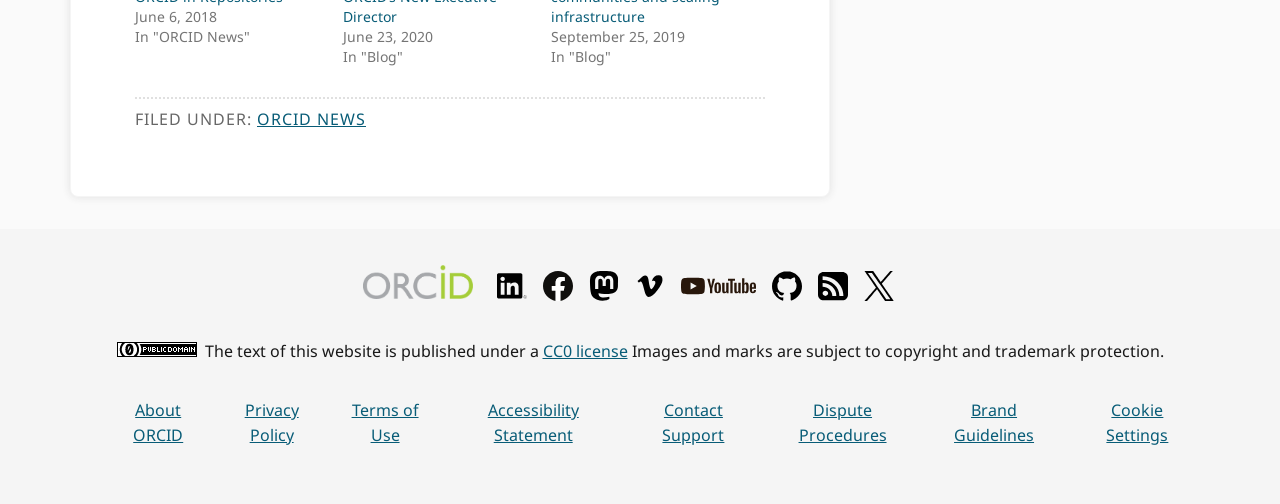Please give the bounding box coordinates of the area that should be clicked to fulfill the following instruction: "Change Cookie Settings". The coordinates should be in the format of four float numbers from 0 to 1, i.e., [left, top, right, bottom].

[0.838, 0.79, 0.939, 0.888]